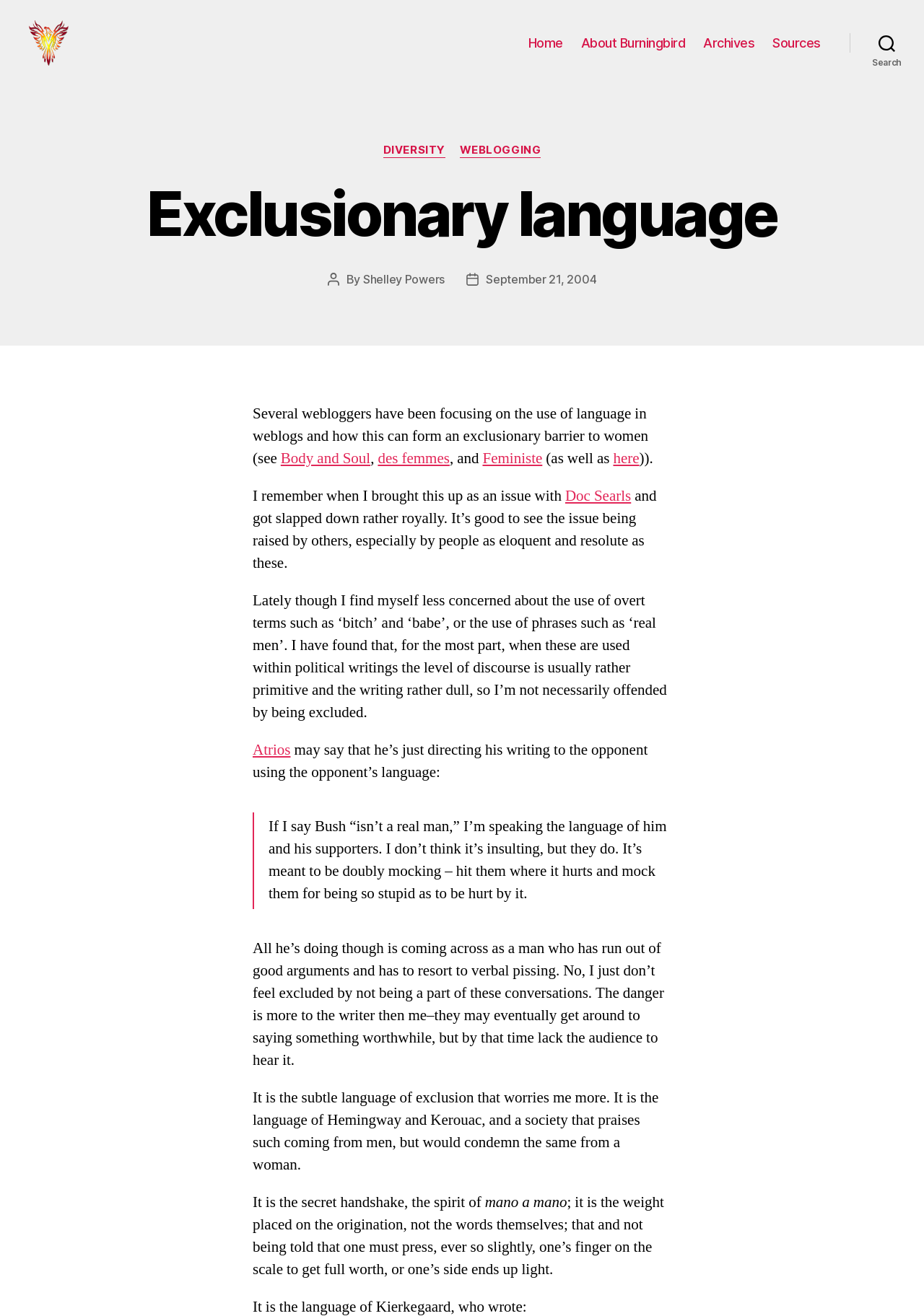What is the date of the post?
From the details in the image, provide a complete and detailed answer to the question.

The date of the post is mentioned in a link element that says 'September 21, 2004'. This element is located below the post title and above the post content, and is labeled as the 'Post date'.